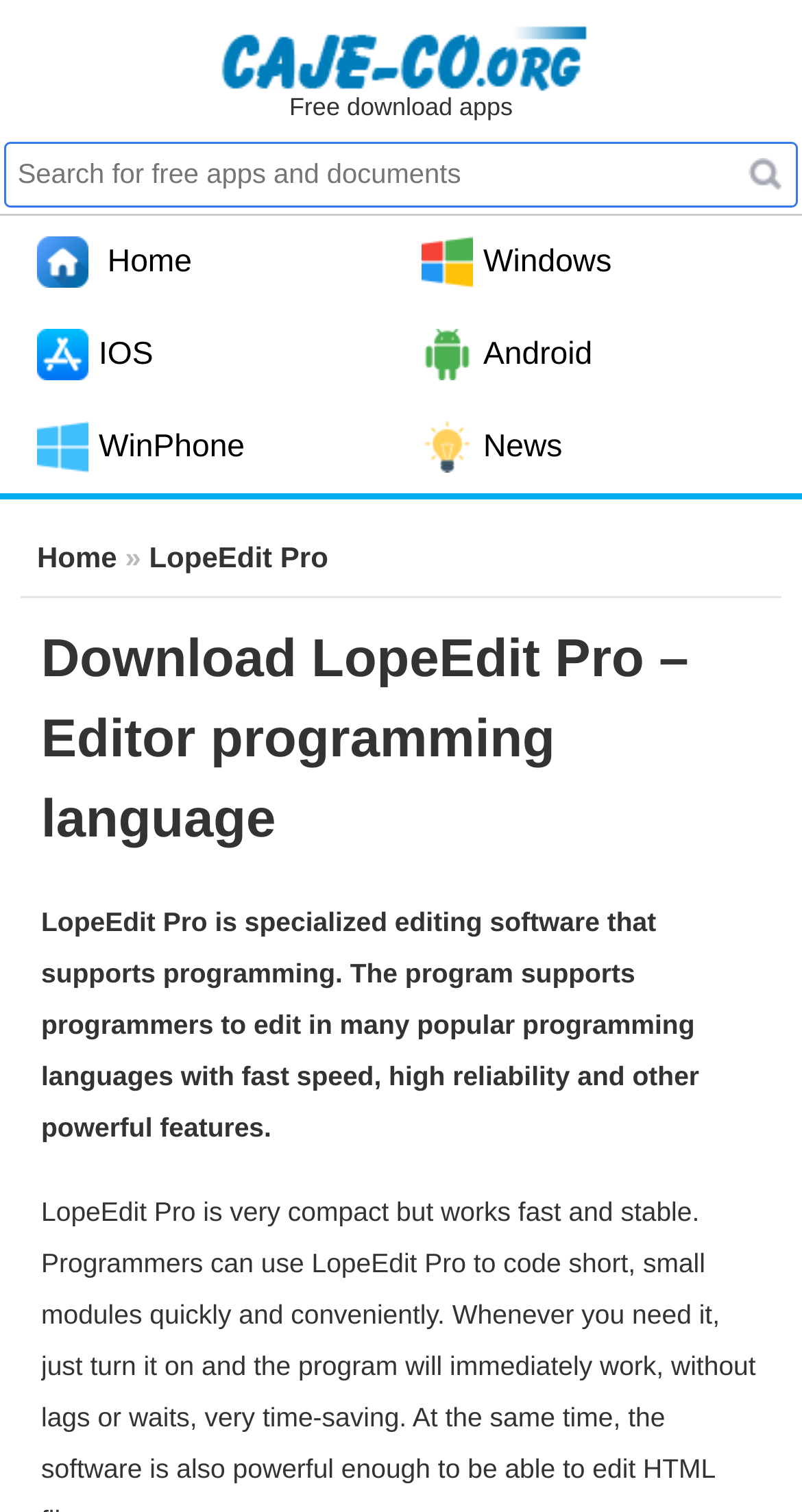Identify the bounding box coordinates of the area you need to click to perform the following instruction: "Download LopeEdit Pro".

[0.013, 0.007, 0.987, 0.061]